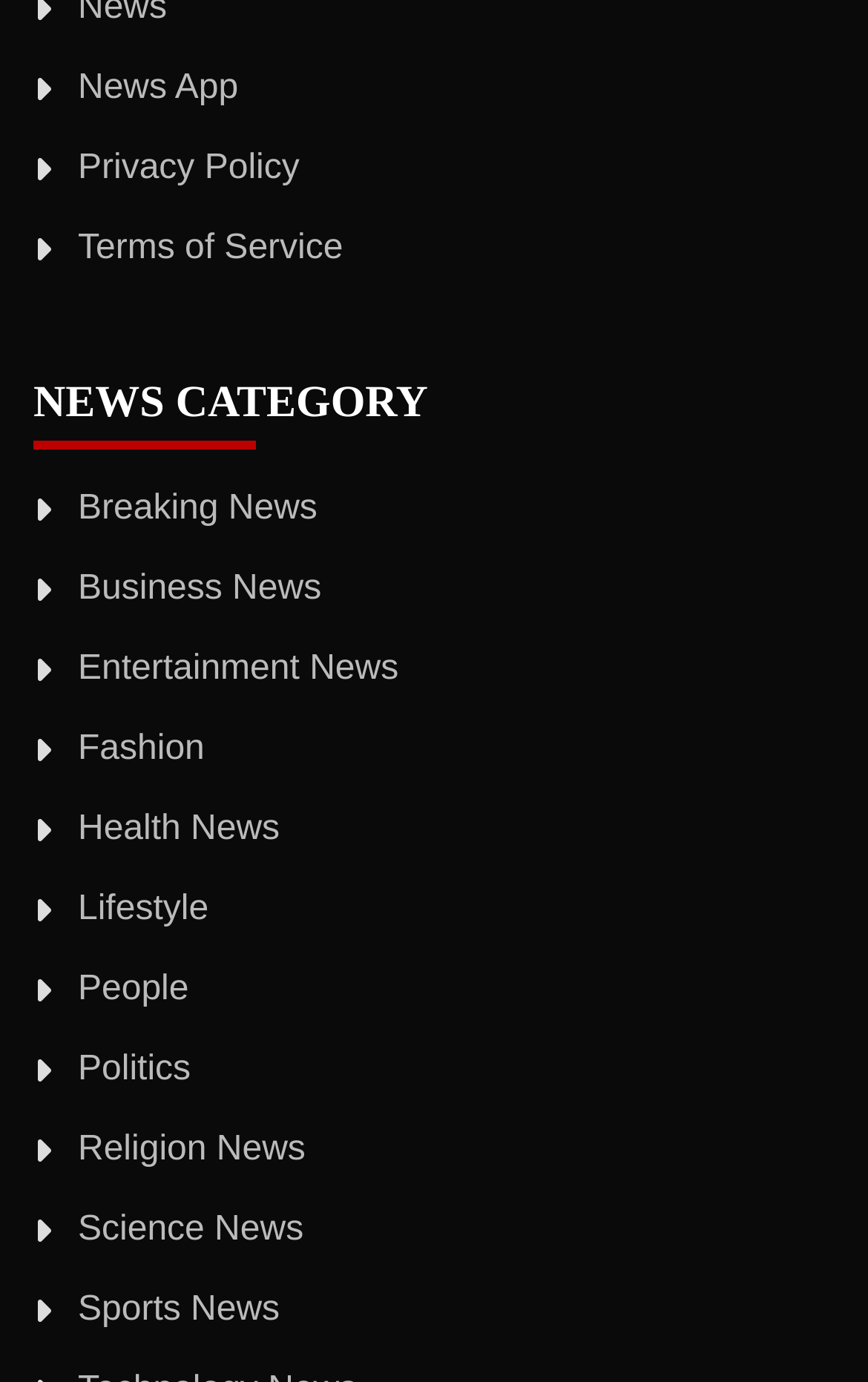Given the description "Terms of Service", determine the bounding box of the corresponding UI element.

[0.09, 0.166, 0.395, 0.194]